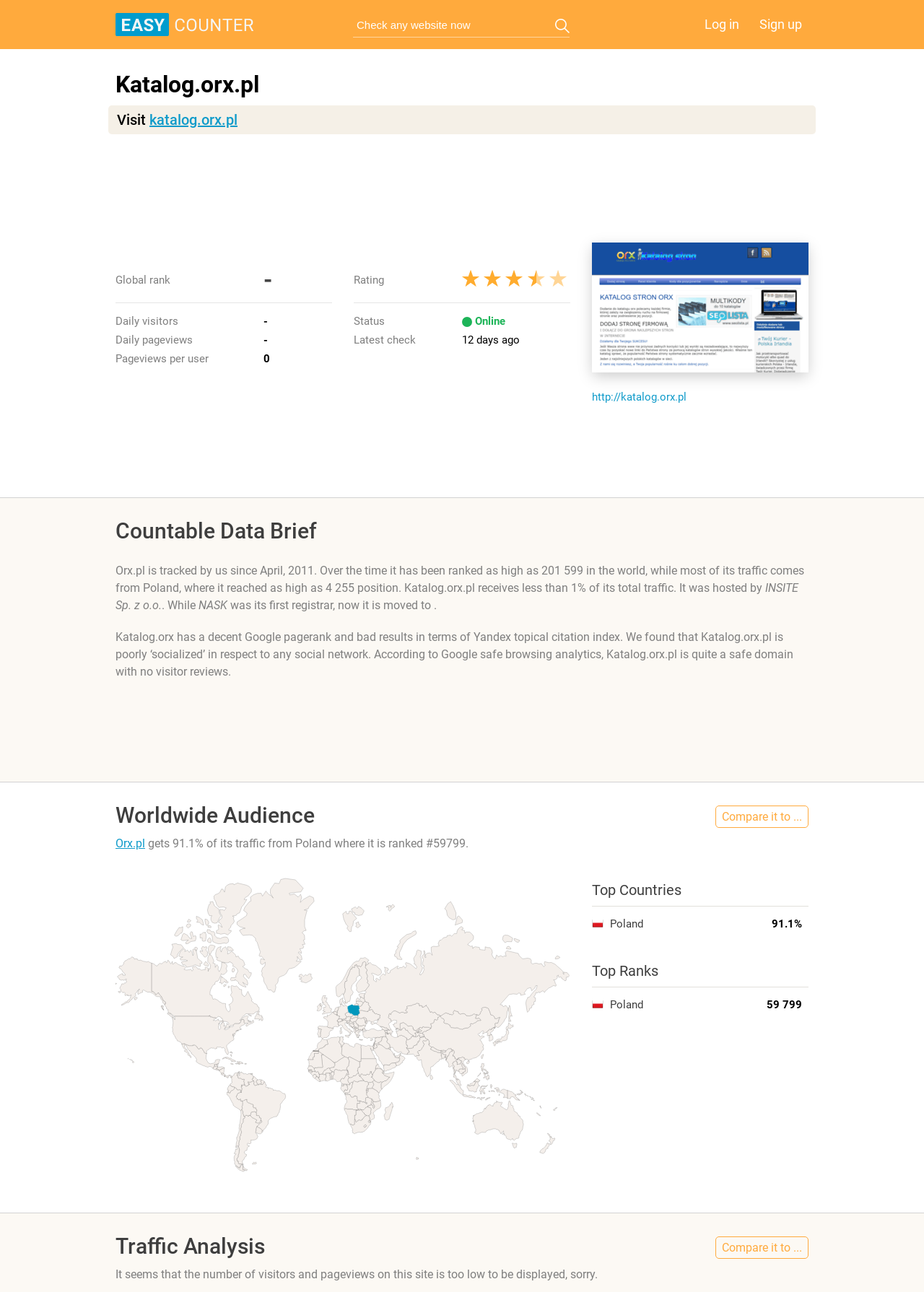Determine the bounding box coordinates for the area that needs to be clicked to fulfill this task: "Visit katalog.orx.pl". The coordinates must be given as four float numbers between 0 and 1, i.e., [left, top, right, bottom].

[0.162, 0.086, 0.257, 0.099]